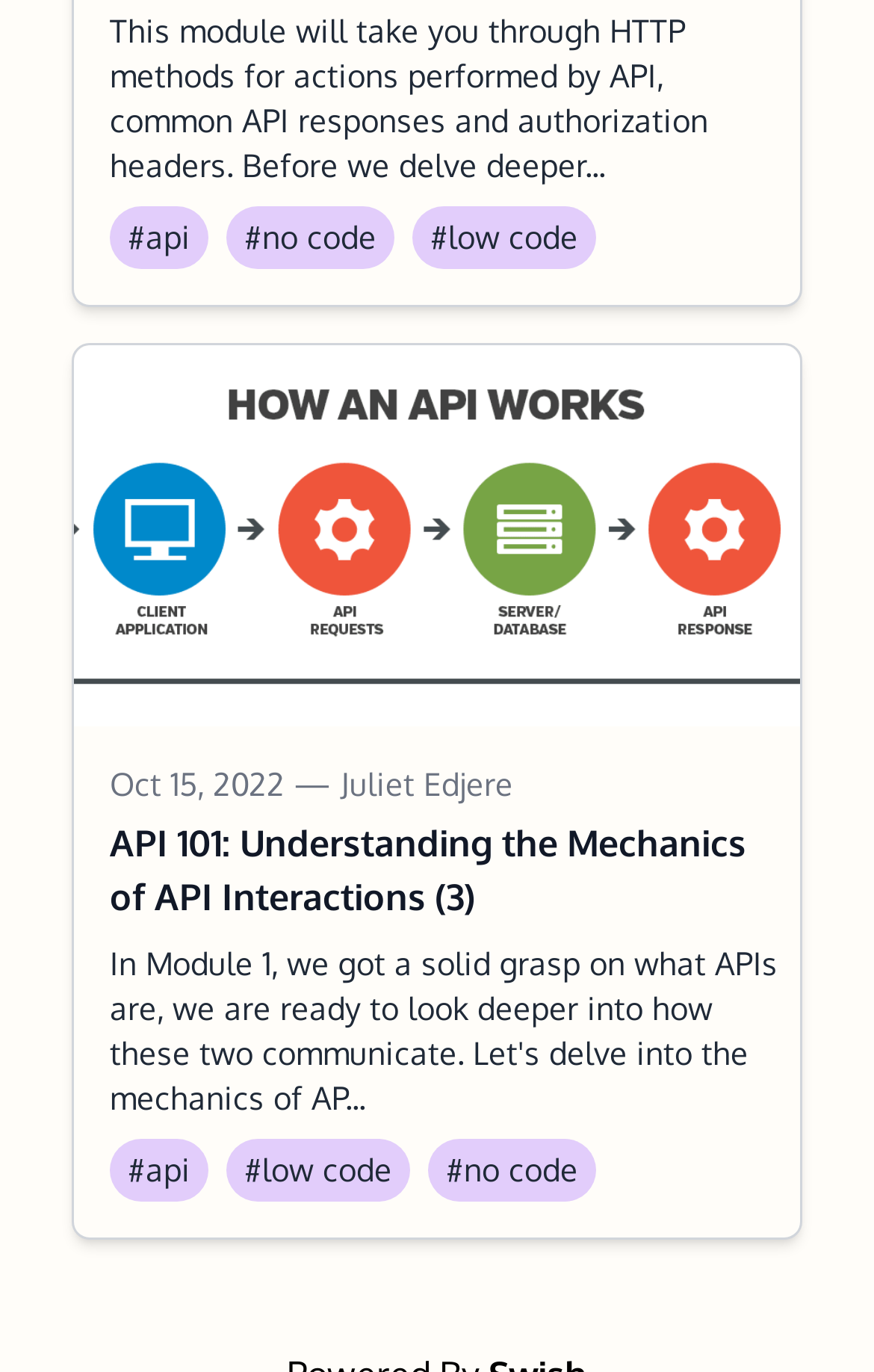Please identify the bounding box coordinates of the clickable element to fulfill the following instruction: "Click on the API 101 link". The coordinates should be four float numbers between 0 and 1, i.e., [left, top, right, bottom].

[0.085, 0.252, 0.915, 0.529]